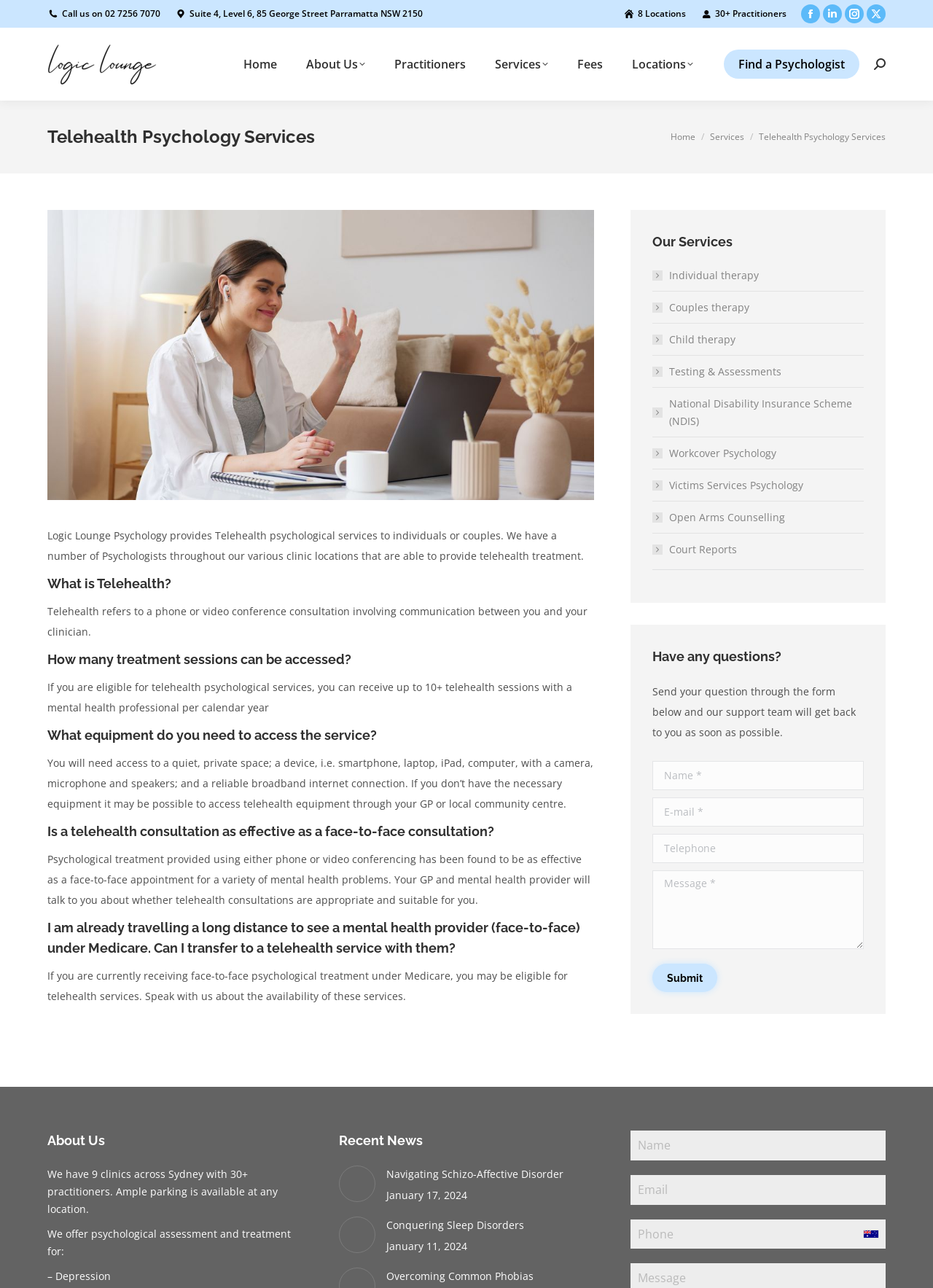Please identify the bounding box coordinates of the region to click in order to complete the given instruction: "Find a Psychologist". The coordinates should be four float numbers between 0 and 1, i.e., [left, top, right, bottom].

[0.776, 0.038, 0.921, 0.061]